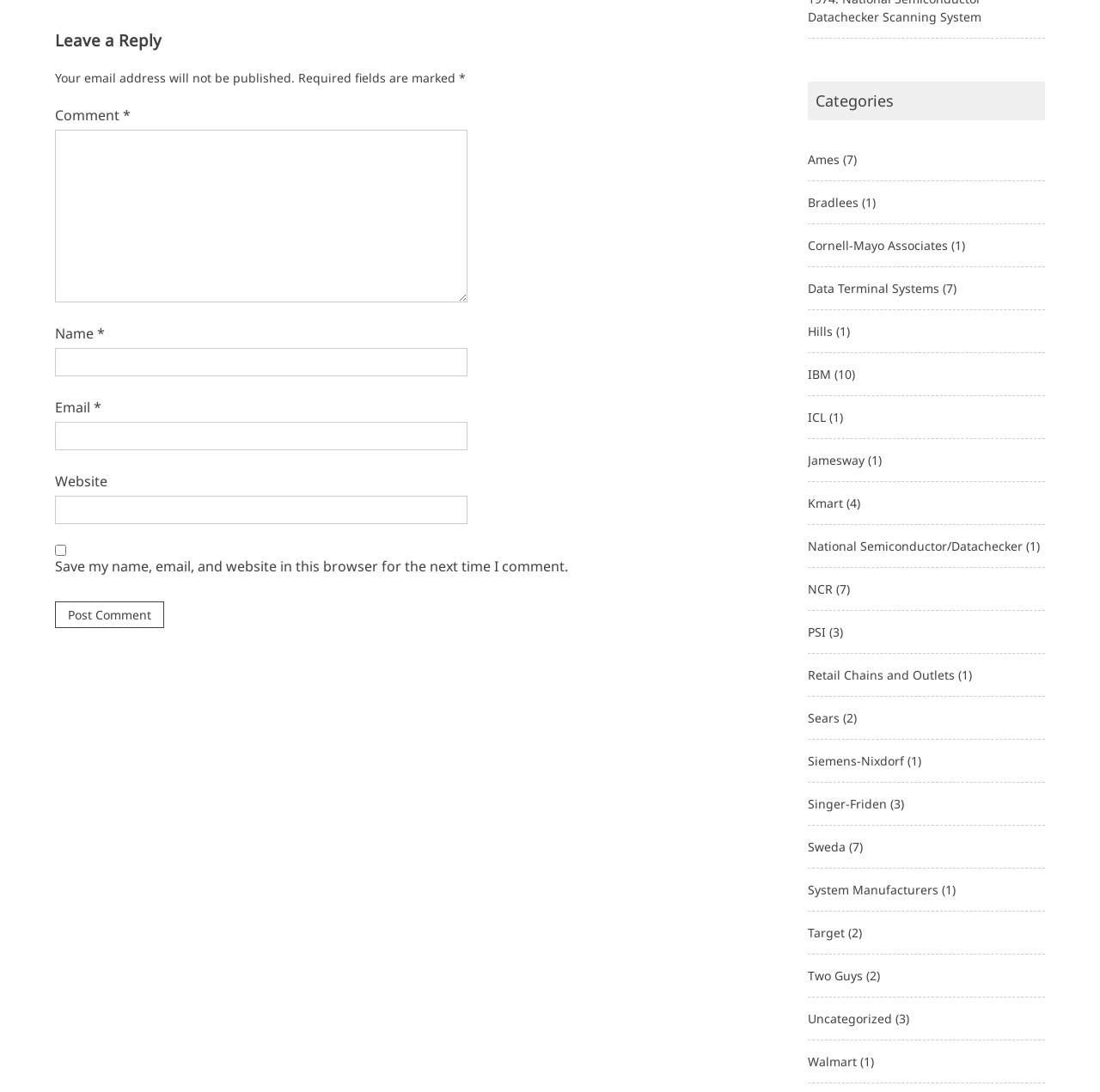Please specify the bounding box coordinates for the clickable region that will help you carry out the instruction: "Leave a comment".

[0.05, 0.119, 0.425, 0.277]